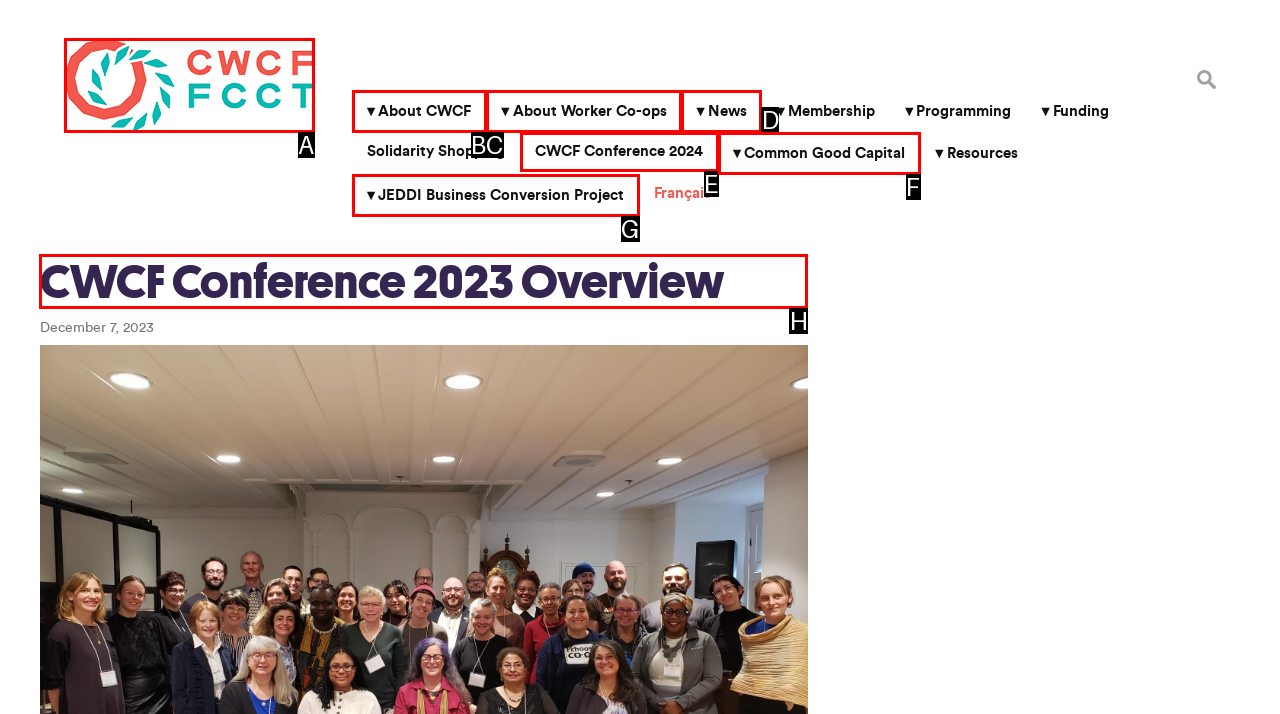Given the instruction: Read about CWCF Conference 2023 Overview, which HTML element should you click on?
Answer with the letter that corresponds to the correct option from the choices available.

H